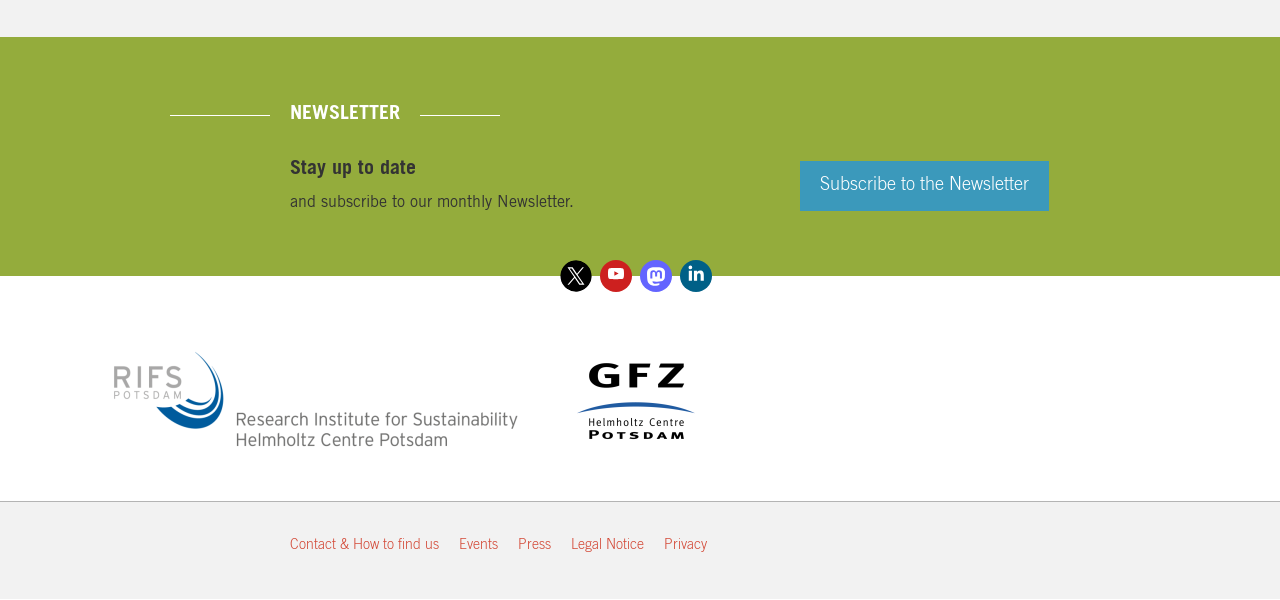What social media platforms are available?
Using the visual information, reply with a single word or short phrase.

Twitter, Youtube, Mastodon, Linkedin